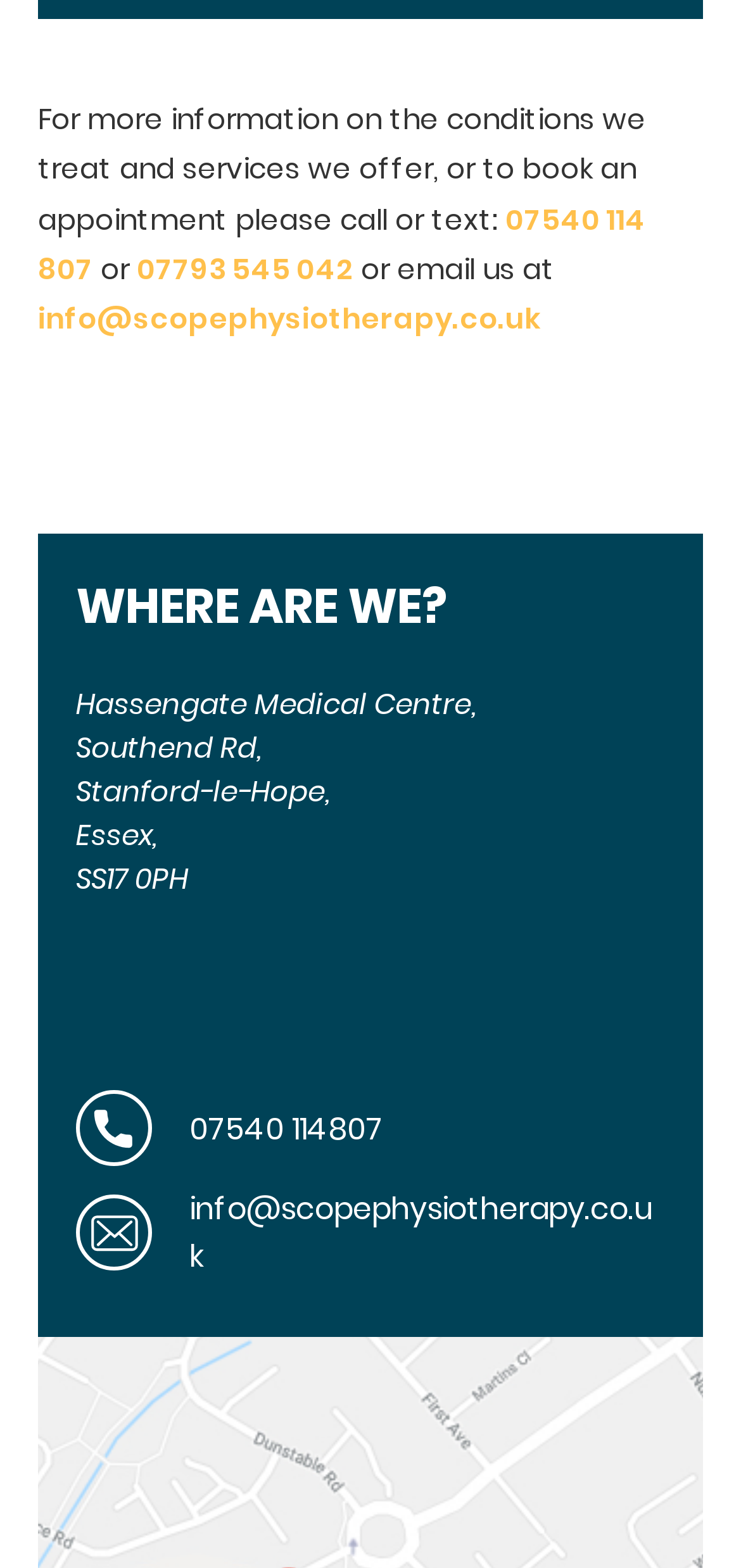What is the phone number to book an appointment?
Can you give a detailed and elaborate answer to the question?

The phone number to book an appointment can be found in the text 'For more information on the conditions we treat and services we offer, or to book an appointment please call or text:' which is followed by the phone number '07540 114 807'.